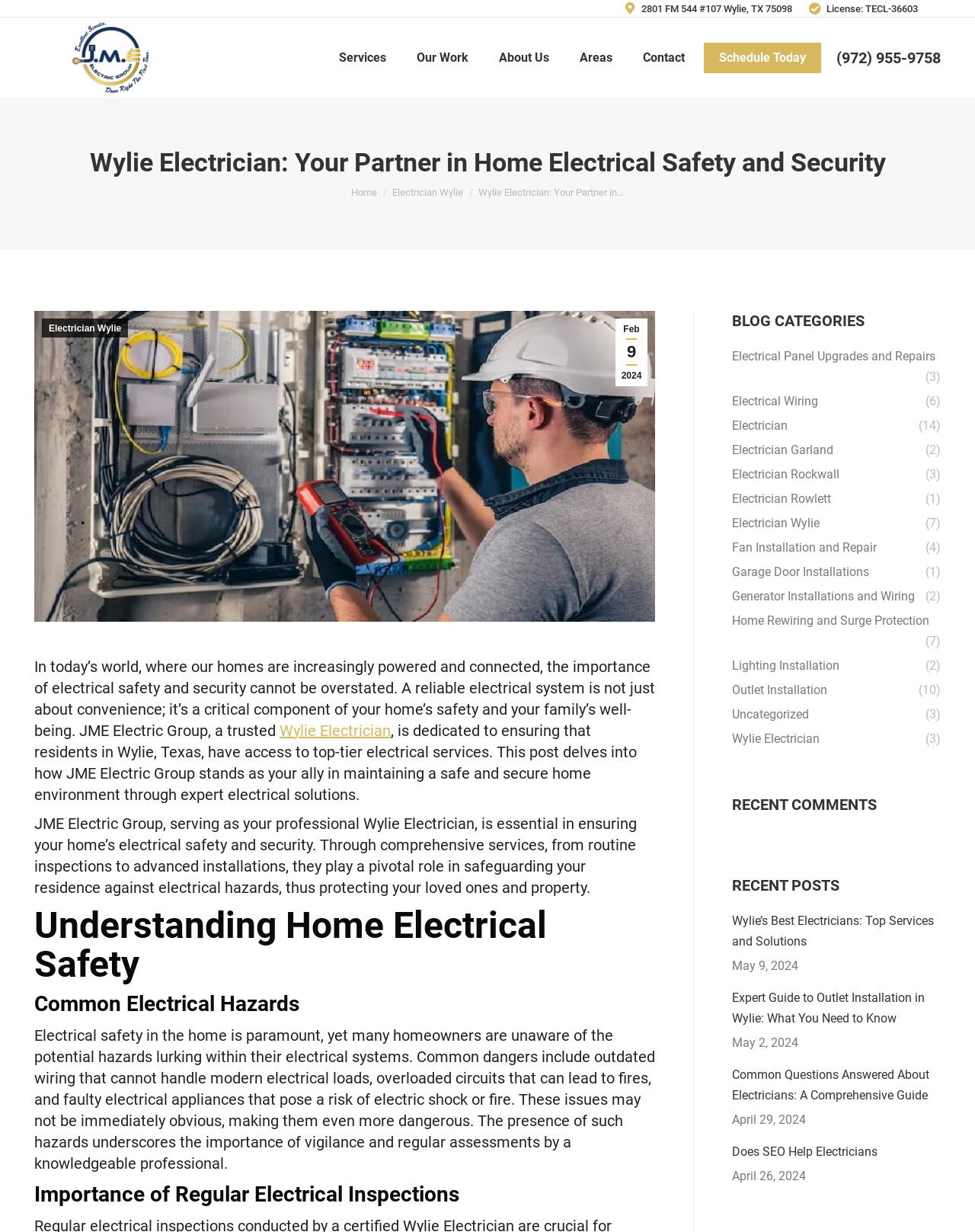What is the headline of the webpage?

Wylie Electrician: Your Partner in Home Electrical Safety and Security